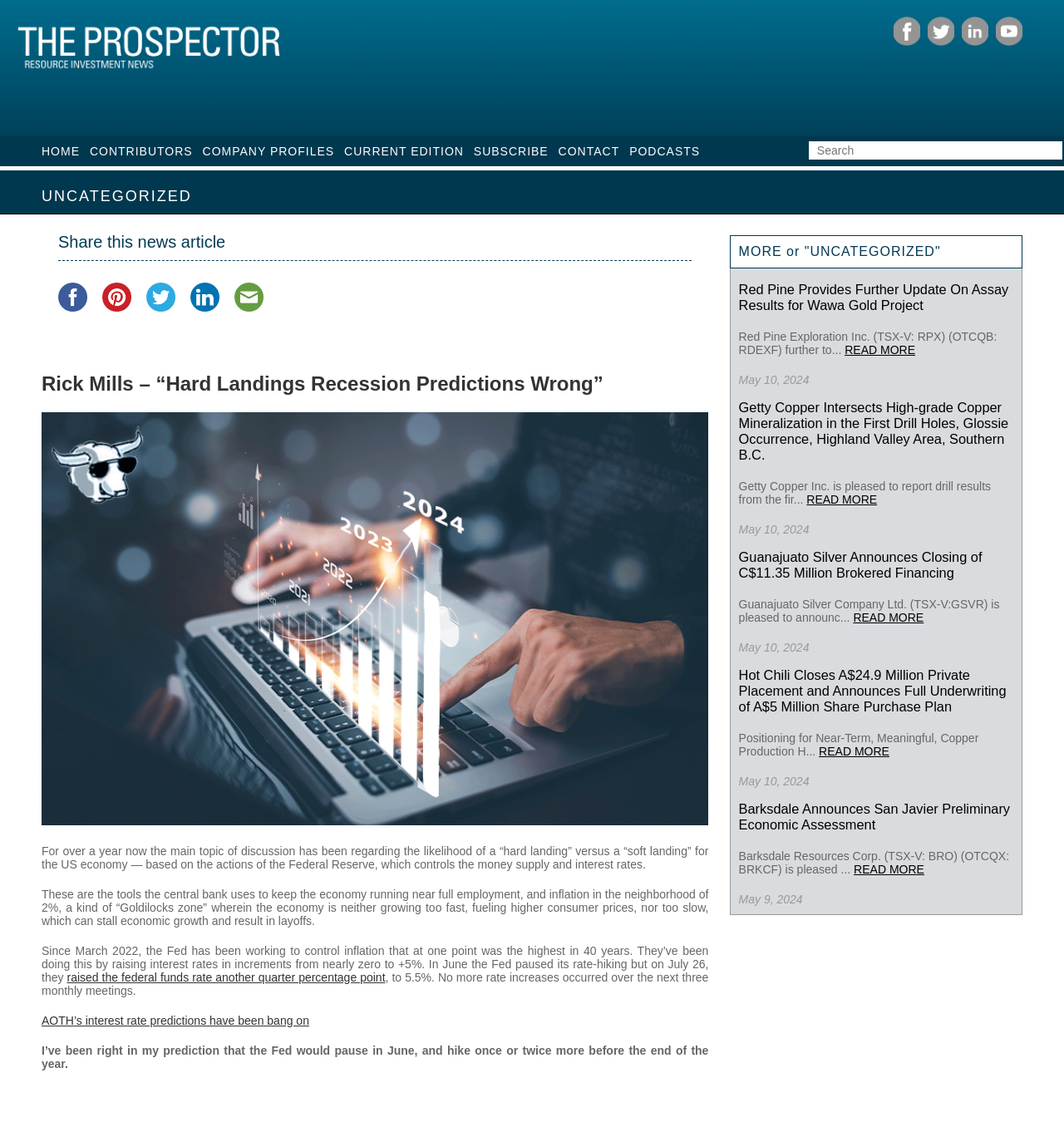Please specify the bounding box coordinates for the clickable region that will help you carry out the instruction: "Share this news article on Facebook".

[0.055, 0.252, 0.092, 0.287]